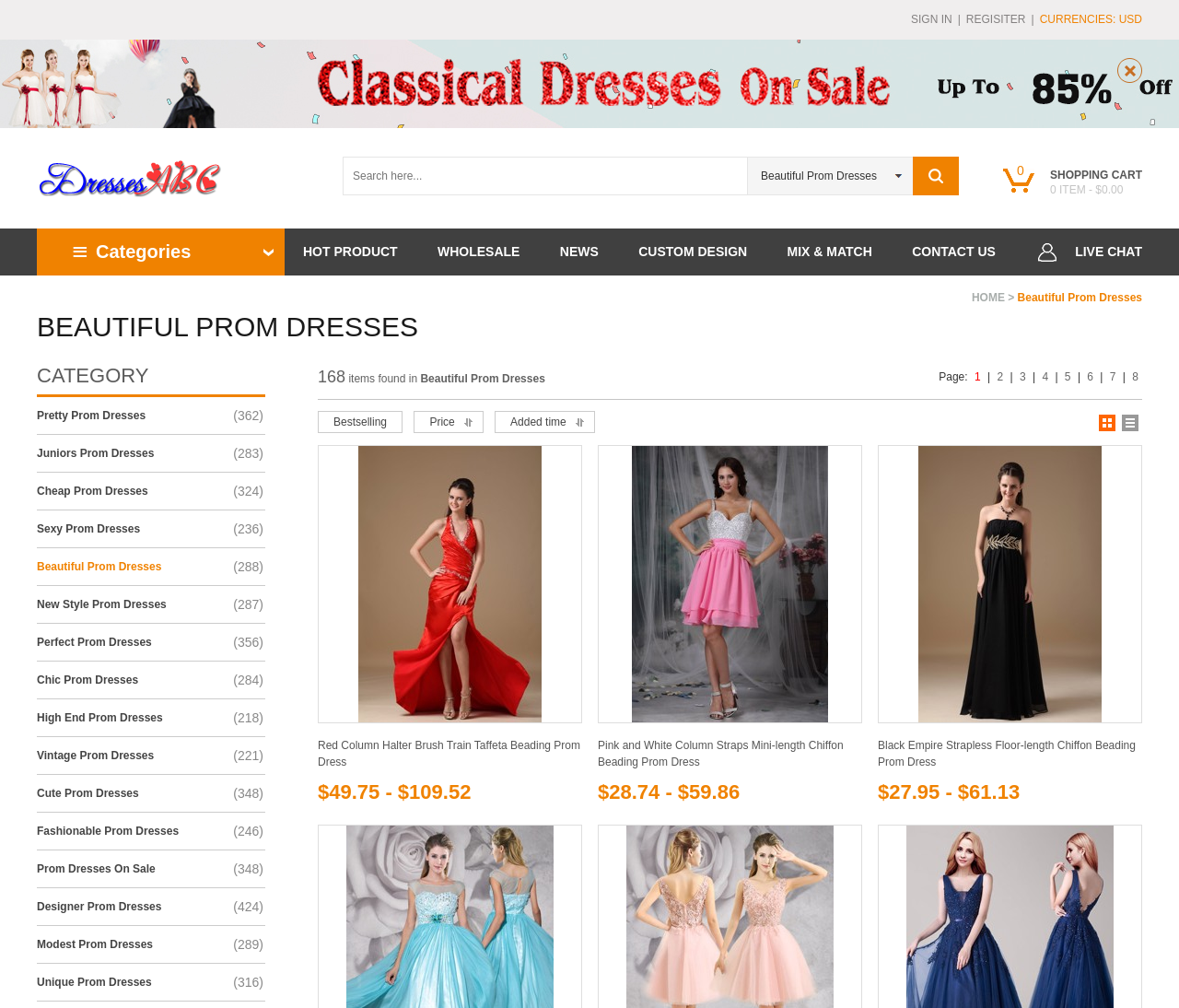Please identify the bounding box coordinates of the area that needs to be clicked to follow this instruction: "Sign in".

[0.773, 0.0, 0.808, 0.039]